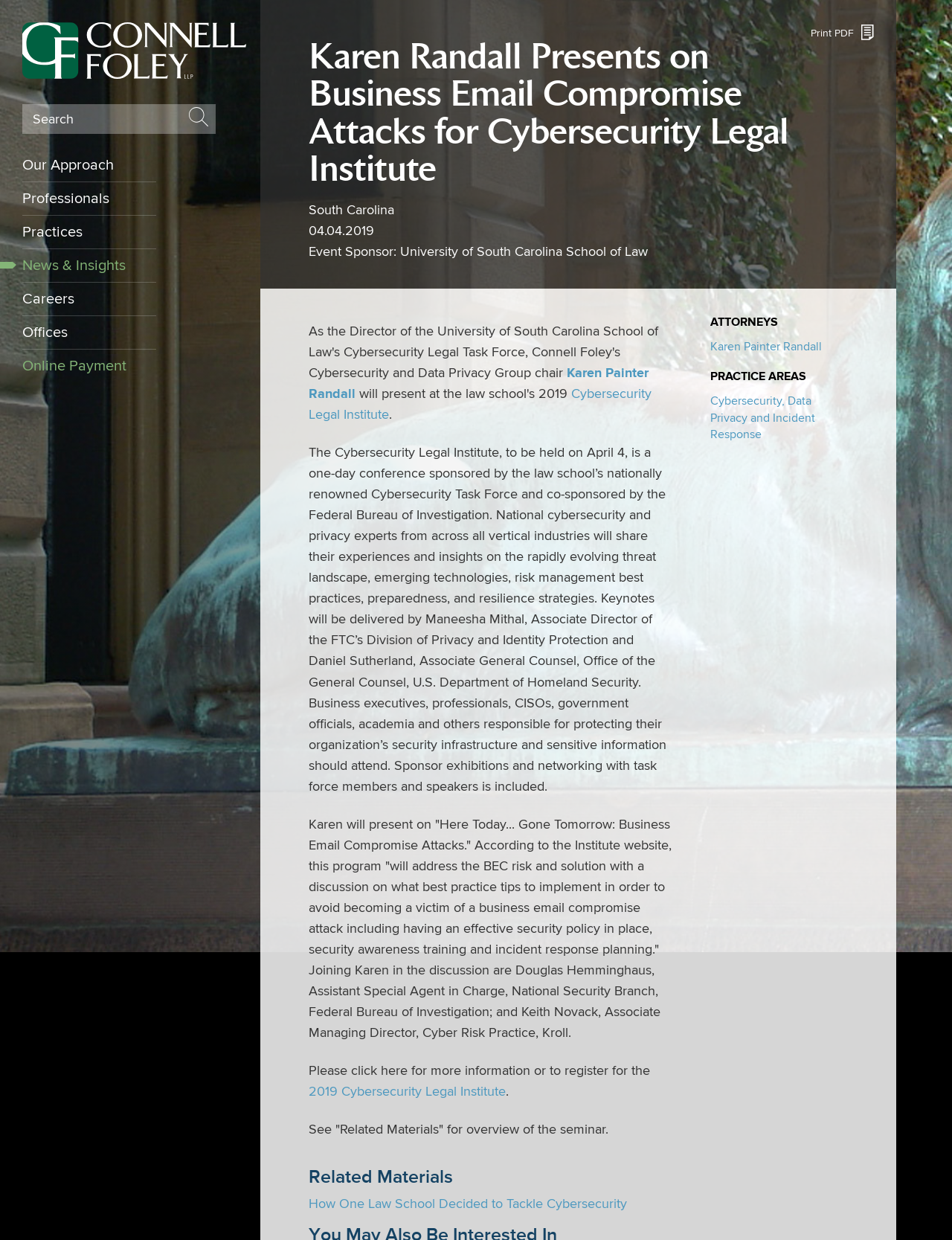Find the bounding box of the UI element described as: "Our Approach". The bounding box coordinates should be given as four float values between 0 and 1, i.e., [left, top, right, bottom].

[0.023, 0.12, 0.164, 0.146]